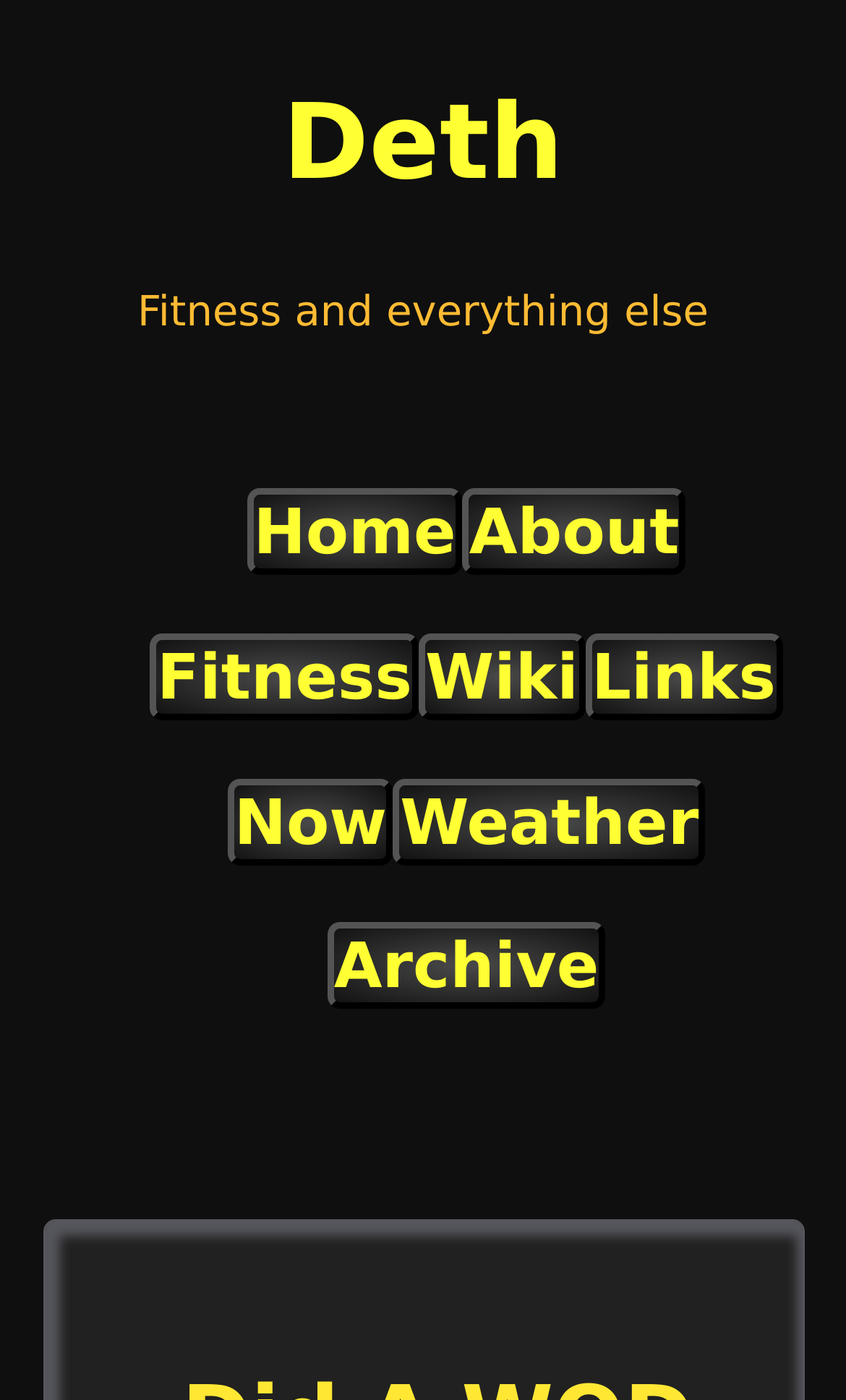What is the theme of the website?
Look at the image and answer with only one word or phrase.

Fitness and everything else